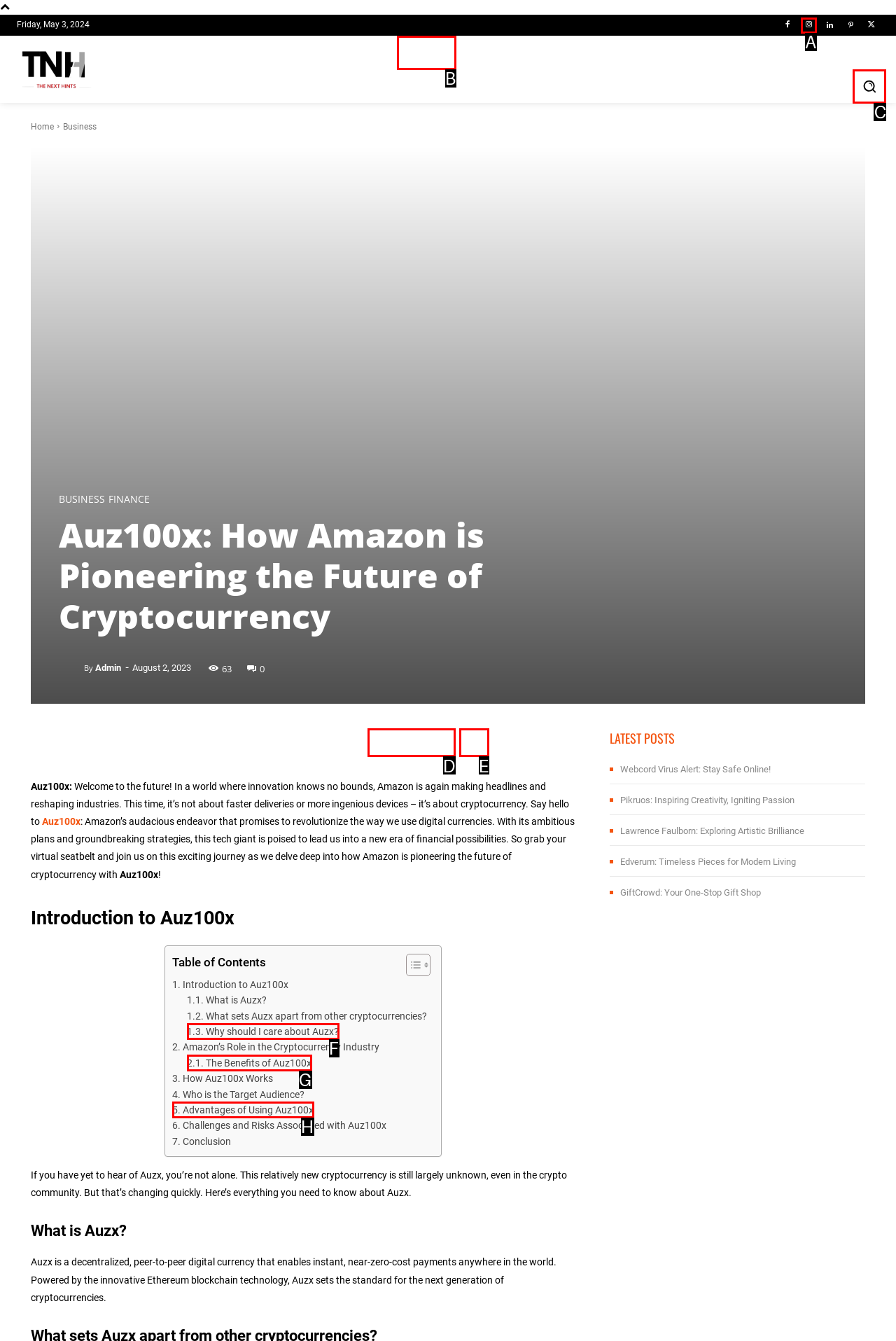Select the correct option from the given choices to perform this task: Search using the search button. Provide the letter of that option.

C